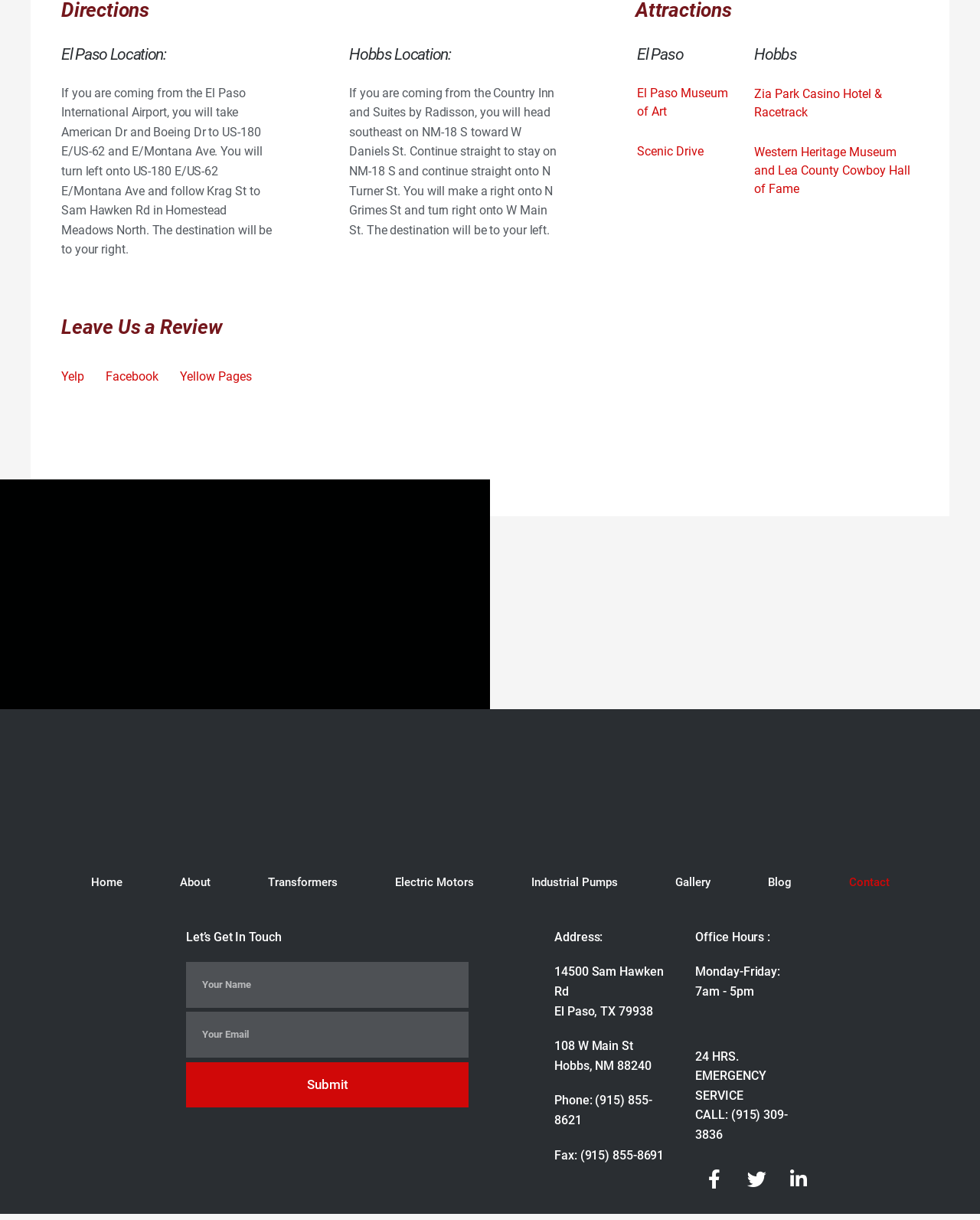Determine the bounding box coordinates of the clickable element to complete this instruction: "View office hours". Provide the coordinates in the format of four float numbers between 0 and 1, [left, top, right, bottom].

[0.71, 0.76, 0.84, 0.776]